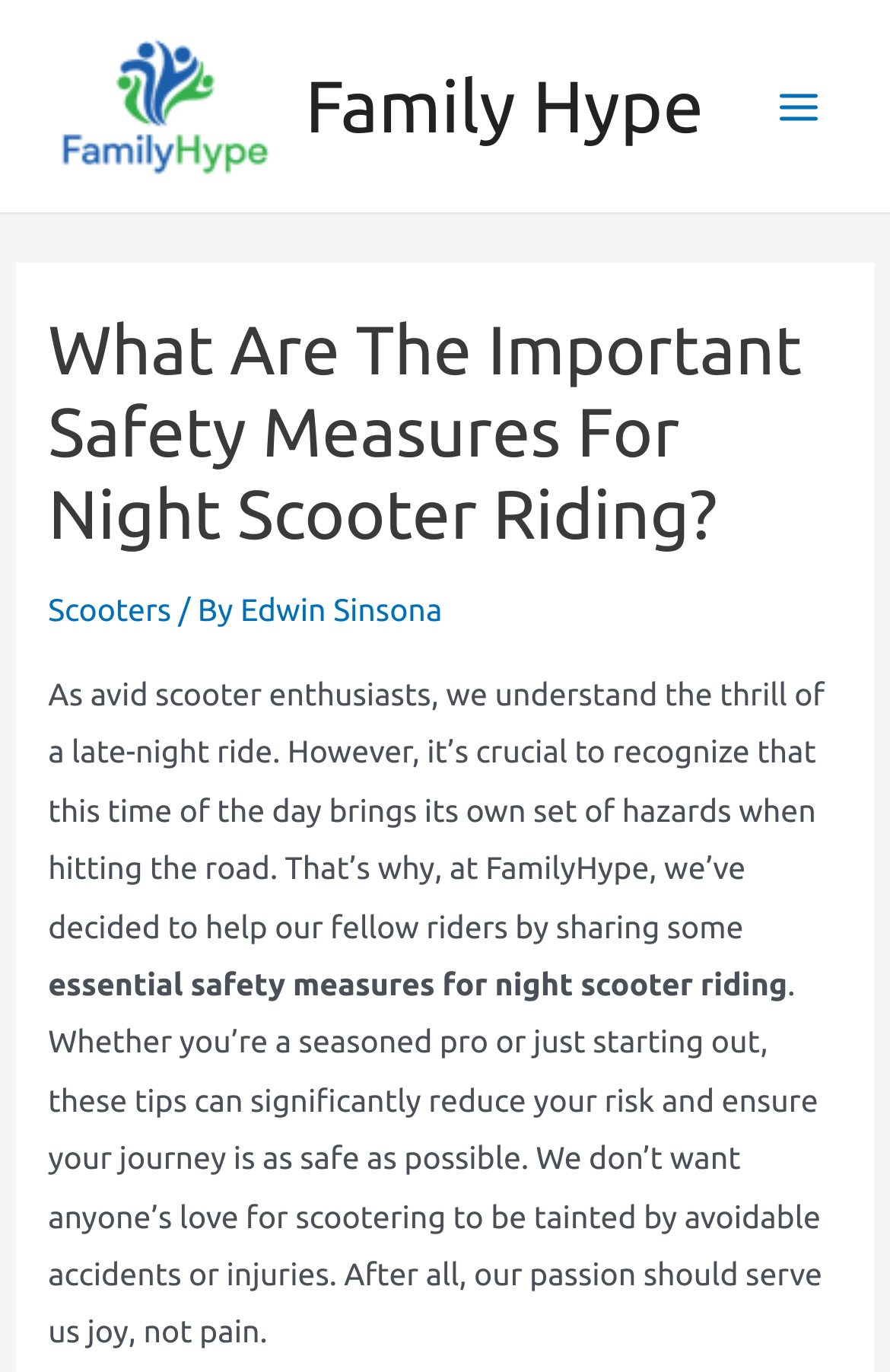Identify the bounding box coordinates for the UI element described as: "Scooters". The coordinates should be provided as four floats between 0 and 1: [left, top, right, bottom].

[0.054, 0.432, 0.192, 0.458]